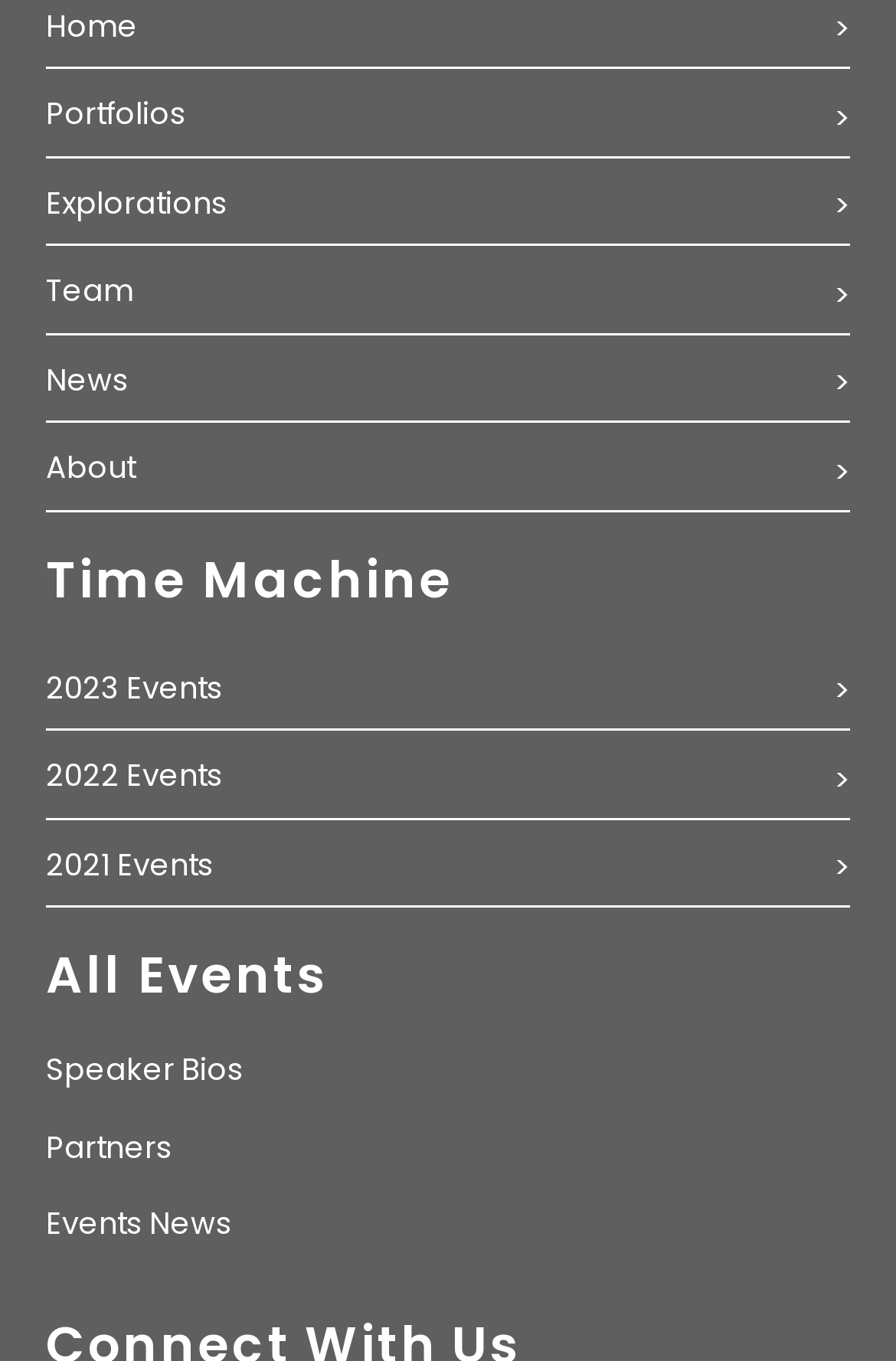Show me the bounding box coordinates of the clickable region to achieve the task as per the instruction: "Subscribe to premium content".

None